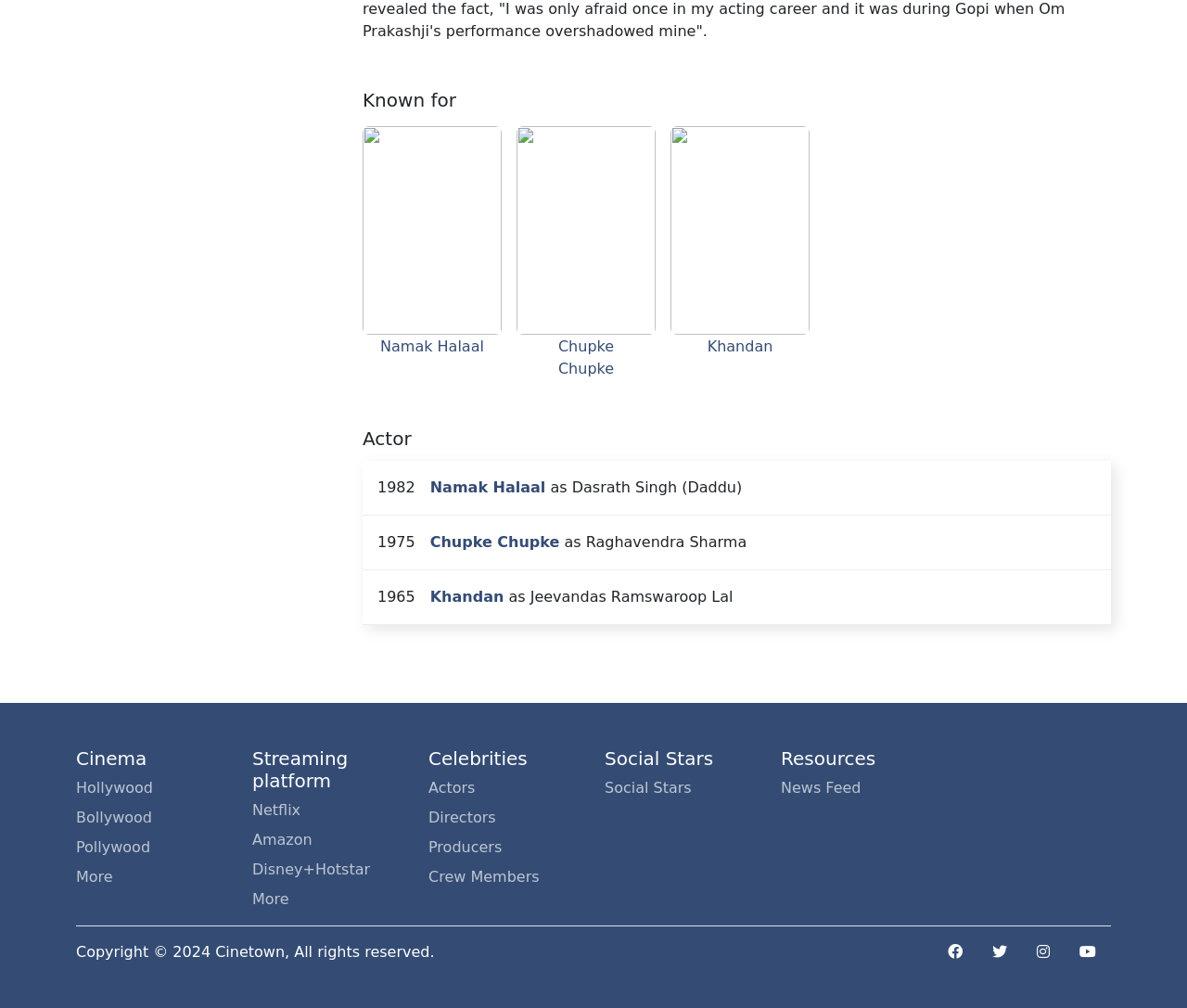Find the bounding box coordinates of the UI element according to this description: "Family Tree Tours blog.".

None